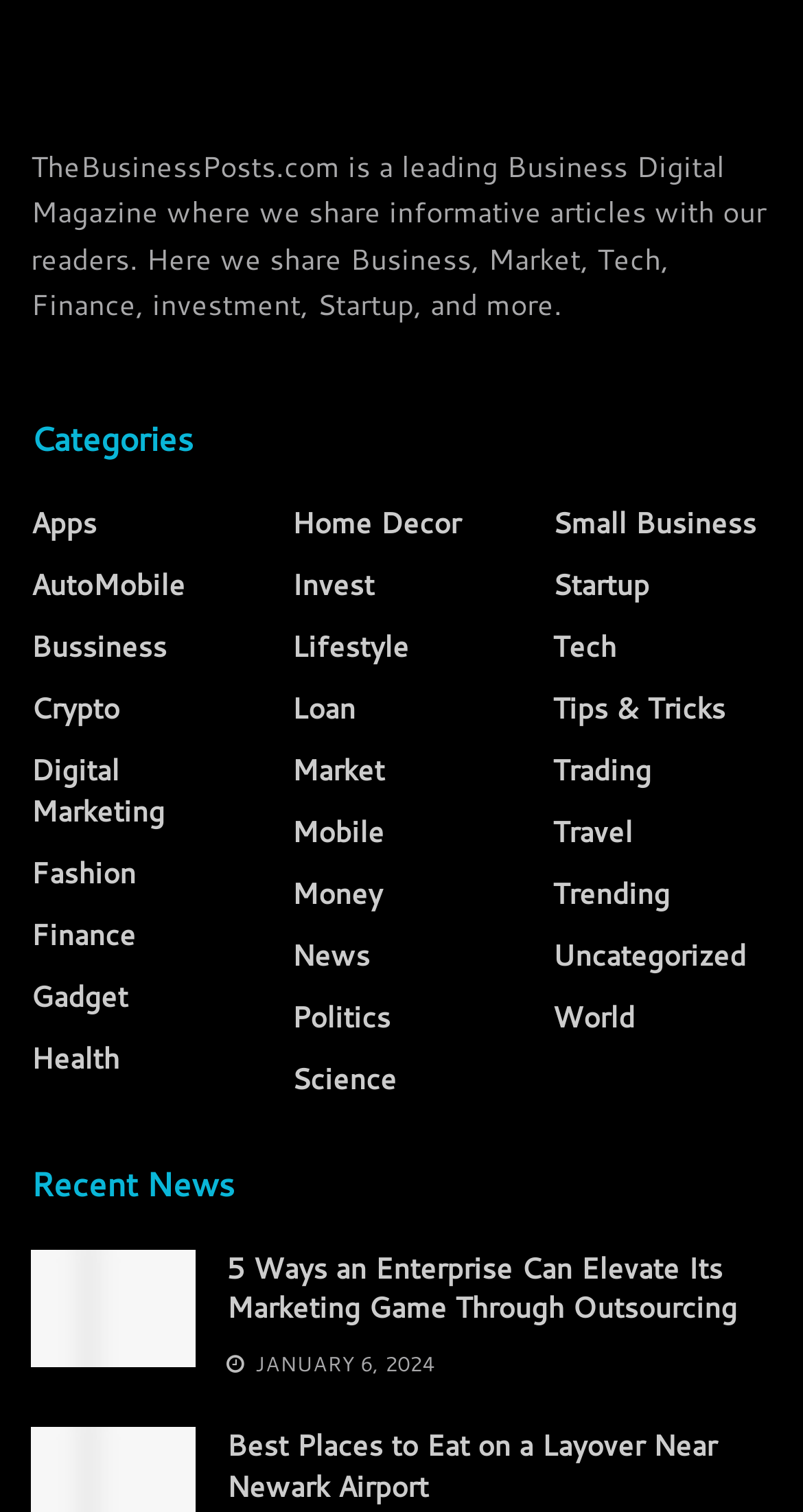Determine the bounding box coordinates of the section I need to click to execute the following instruction: "Read the article '5 Ways an Enterprise Can Elevate Its Marketing Game Through Outsourcing'". Provide the coordinates as four float numbers between 0 and 1, i.e., [left, top, right, bottom].

[0.038, 0.826, 0.244, 0.904]